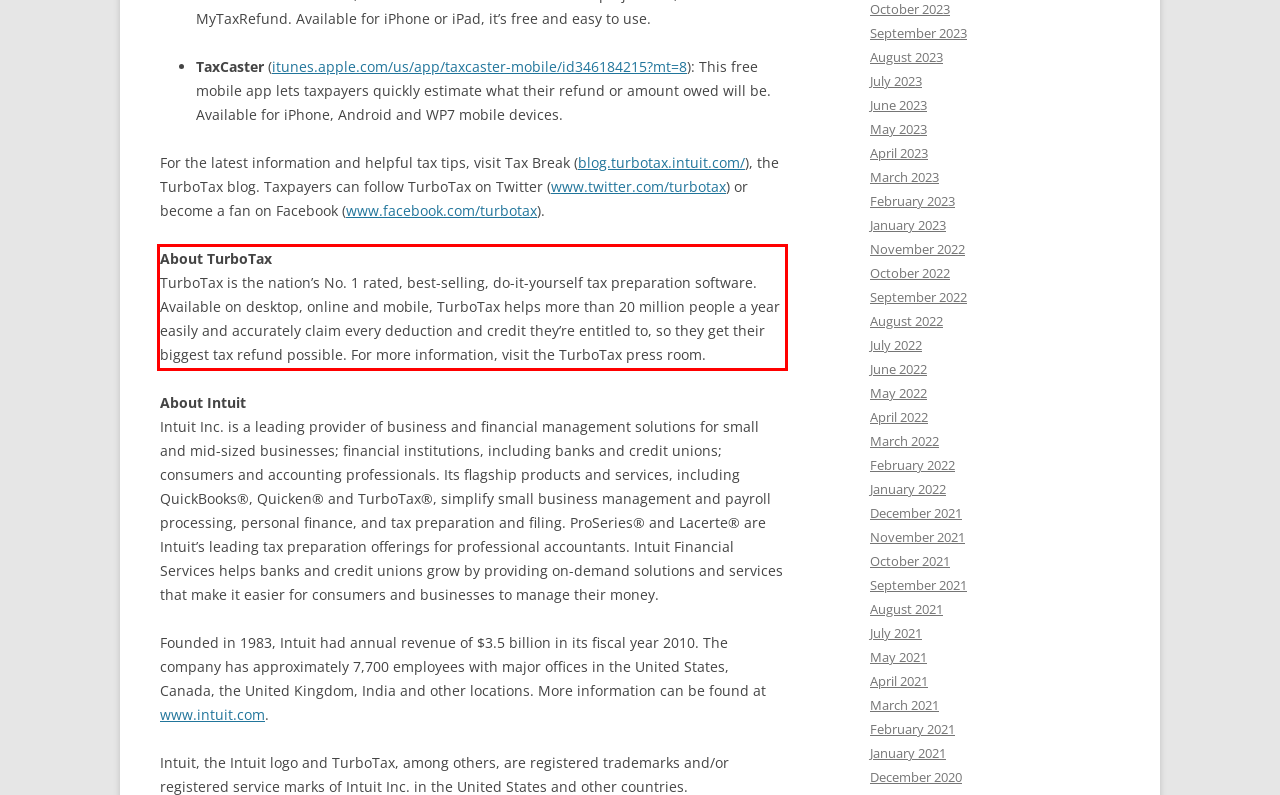Within the screenshot of a webpage, identify the red bounding box and perform OCR to capture the text content it contains.

About TurboTax TurboTax is the nation’s No. 1 rated, best-selling, do-it-yourself tax preparation software. Available on desktop, online and mobile, TurboTax helps more than 20 million people a year easily and accurately claim every deduction and credit they’re entitled to, so they get their biggest tax refund possible. For more information, visit the TurboTax press room.